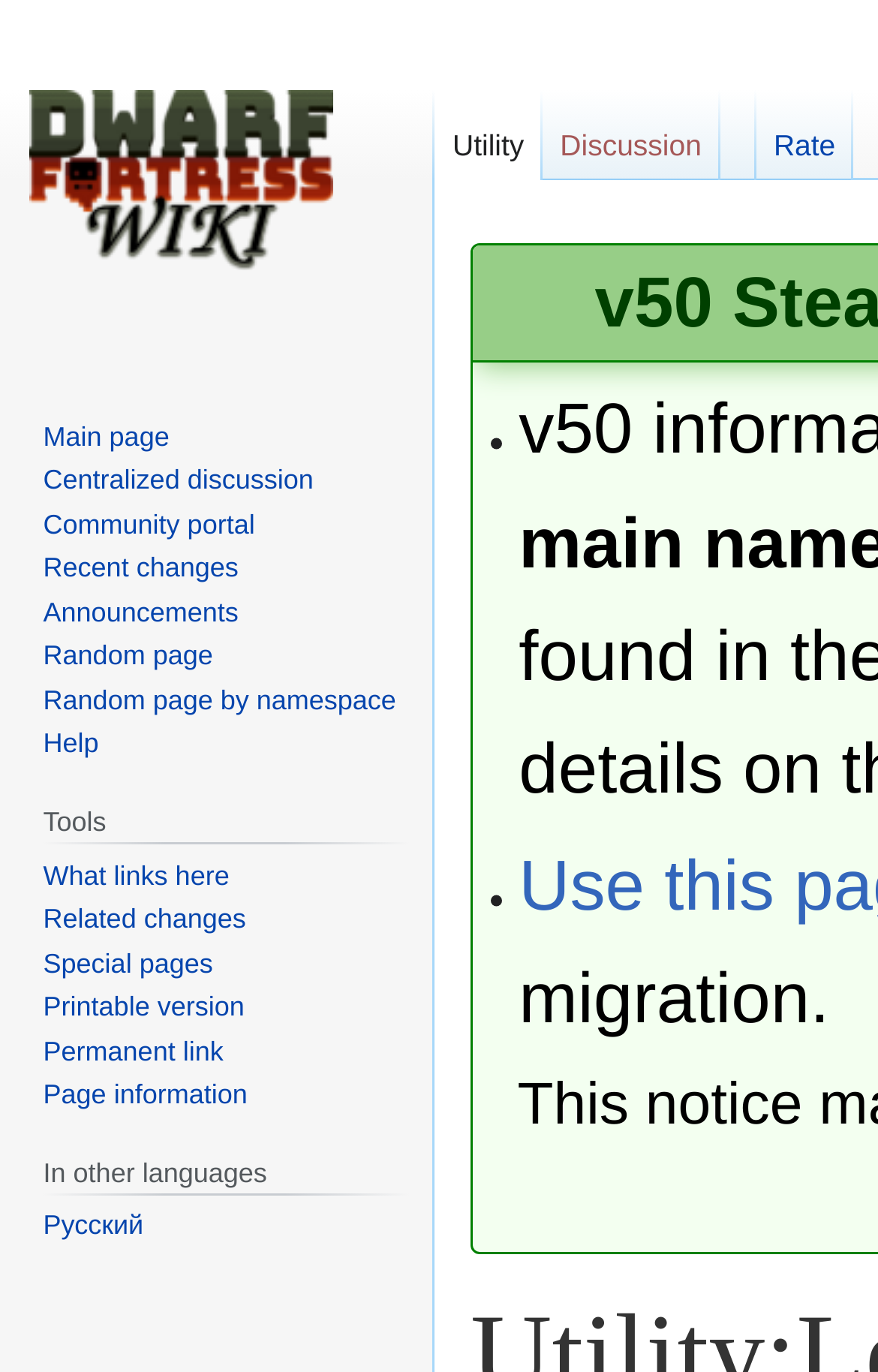Produce an extensive caption that describes everything on the webpage.

This webpage is about the "Legends viewer" utility on the Dwarf Fortress Wiki. At the top left corner, there is a link to "Visit the main page". Below it, there are three navigation sections: "Namespaces", "Navigation", and "Tools". 

In the "Namespaces" section, there are three links: "Utility", "Discussion", and "Rate". The "Navigation" section has eight links, including "Main page", "Centralized discussion", "Community portal", "Recent changes", "Announcements", "Random page", "Random page by namespace", and "Help". 

The "Tools" section has a heading "Tools" and eight links: "What links here", "Related changes", "Special pages", "Printable version", "Permanent link", "Page information", and two list markers. 

At the bottom left corner, there is another navigation section "In other languages" with a heading and a link to "Русский" (Russian).